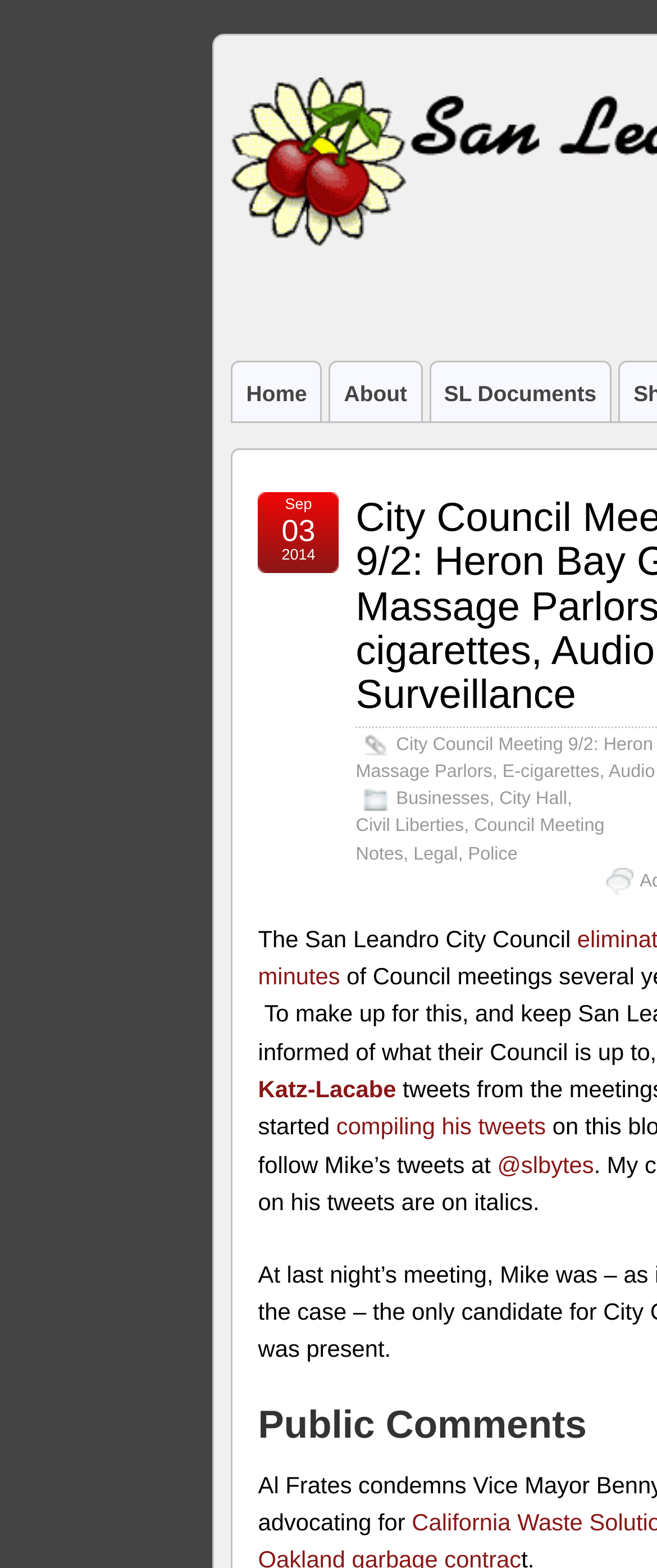Please provide a brief answer to the question using only one word or phrase: 
What is the Twitter handle of the person compiling tweets?

@slbytes